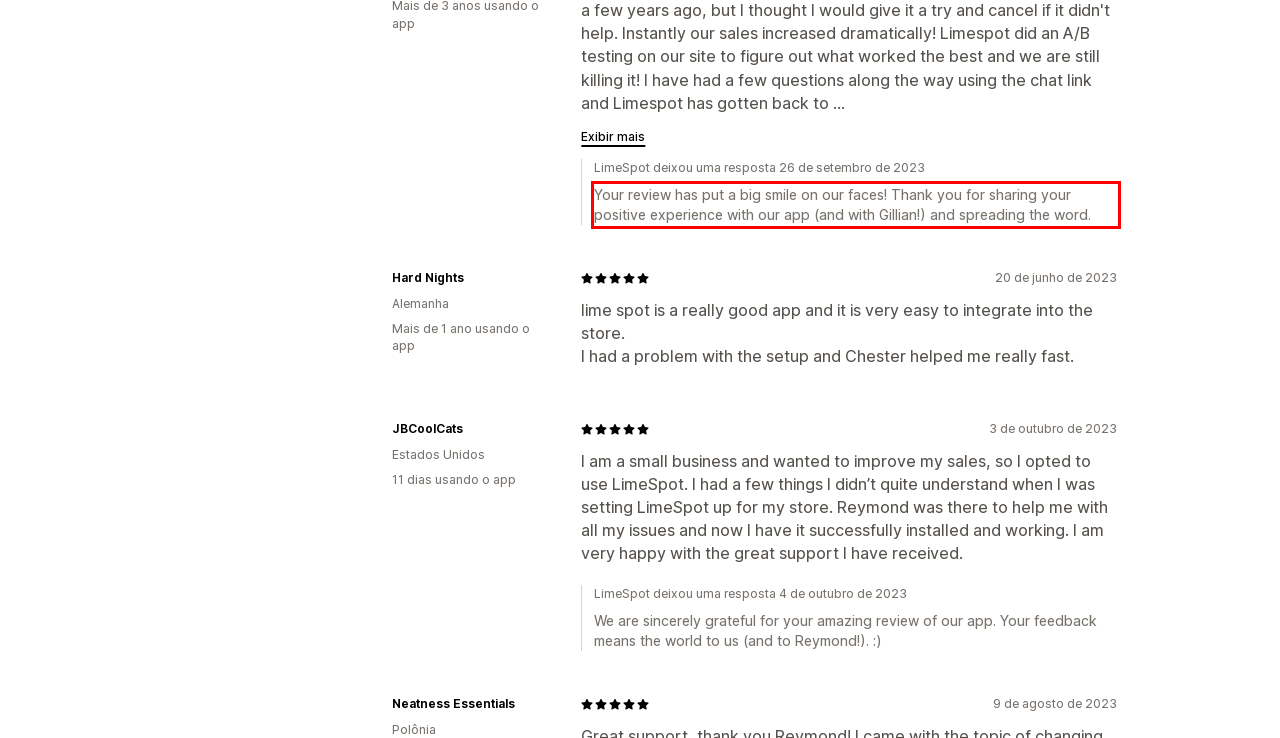Using the provided screenshot of a webpage, recognize and generate the text found within the red rectangle bounding box.

Your review has put a big smile on our faces! Thank you for sharing your positive experience with our app (and with Gillian!) and spreading the word.